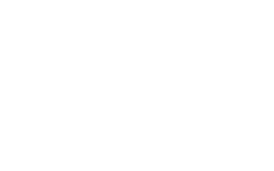Describe every detail you can see in the image.

The image showcases the **Baikal 118 Sport**, a stylish and luxurious yacht from Baikal Yachts Group. This yacht, known for its sleek design and modern performance, embodies the perfect blend of comfort and adventure, ideal for marine enthusiasts seeking both speed and elegance on the water. Its profile features a striking silhouette that hints at high performance, while the carefully crafted interiors promise a lavish lifestyle at sea. This model is representative of Baikal Yachts' commitment to quality in the realm of motor cruise and expedition yachts, further enhancing their reputation in the luxury maritime market.